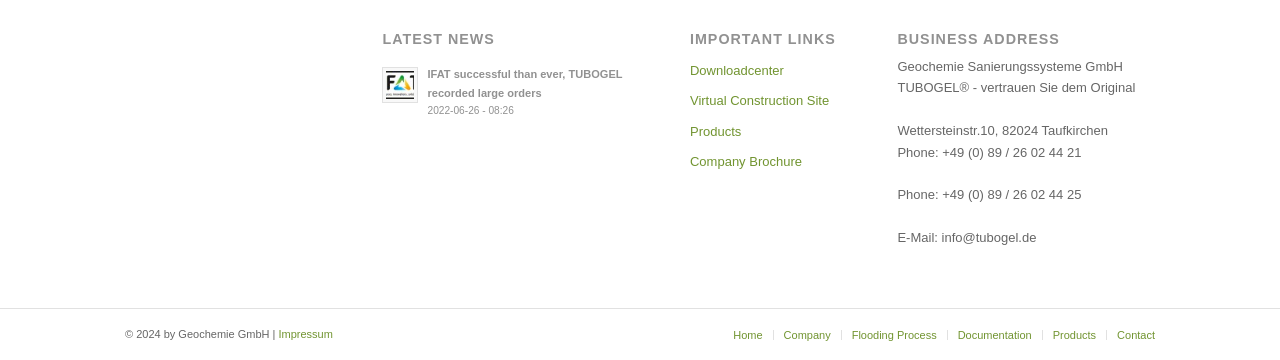Find the bounding box coordinates of the element to click in order to complete this instruction: "View latest news". The bounding box coordinates must be four float numbers between 0 and 1, denoted as [left, top, right, bottom].

[0.299, 0.089, 0.492, 0.133]